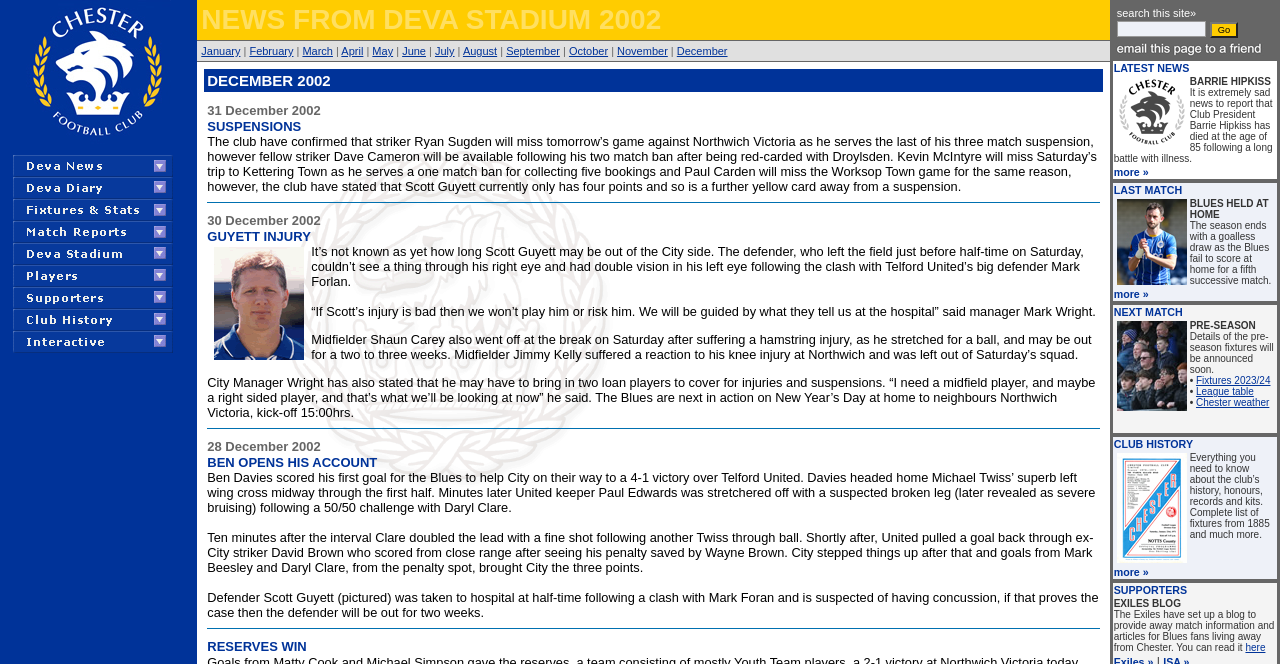Give a detailed explanation of the elements present on the webpage.

The webpage is about December 2002 news reports from a football club, specifically Chester City FC. At the top, there are 10 links to different sections of the website, including "DEVA NEWS", "DEVA DIARY", "FIXTURES AND STATS", "MATCH REPORTS", "DEVA STADIUM", "PLAYERS", "EXILES, ISA, TRAVEL GUIDE", "CLUB HISTORY", and "WALLPAPER, LINKS, SITE MAP". Each link has an accompanying image.

Below these links, there is a table with two rows. The first row contains a header cell with the text "NEWS FROM DEVA STADIUM 2002". The second row contains a cell with links to different months of the year, from January to December.

The main content of the webpage is a series of news articles, each with a date and a headline. The first article is from December 30, 2002, and is about an injury to a player named Scott Guyett. The article includes a photo of Guyett and a description of the injury. The second article is from December 28, 2002, and is about a match between Chester City and Telford United, including a goal scored by Ben Davies.

There are several other articles on the page, including one about the reserves team winning a match and another about the death of the club's president, Barrie Hipkiss.

At the bottom of the page, there is a search box and a button to email the page. There is also a link to the latest news, which appears to be an article about Barrie Hipkiss.